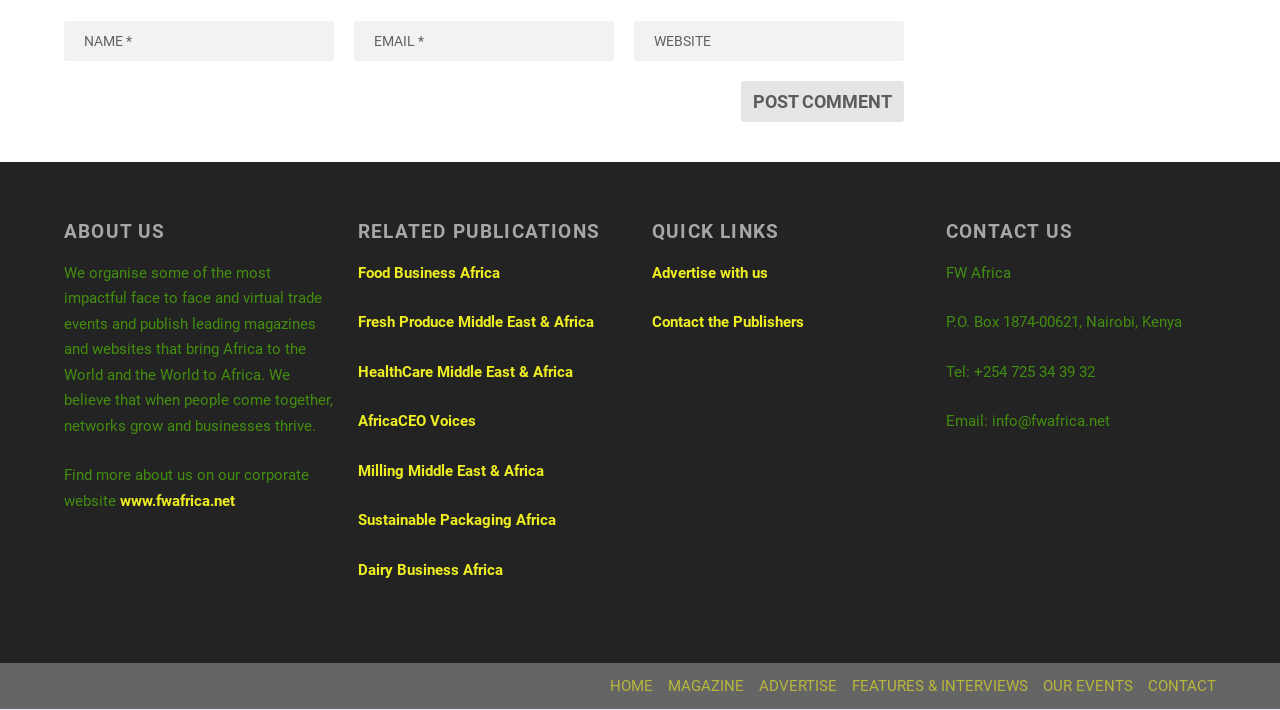Using the description "input value="Name *" name="author"", locate and provide the bounding box of the UI element.

[0.05, 0.031, 0.261, 0.087]